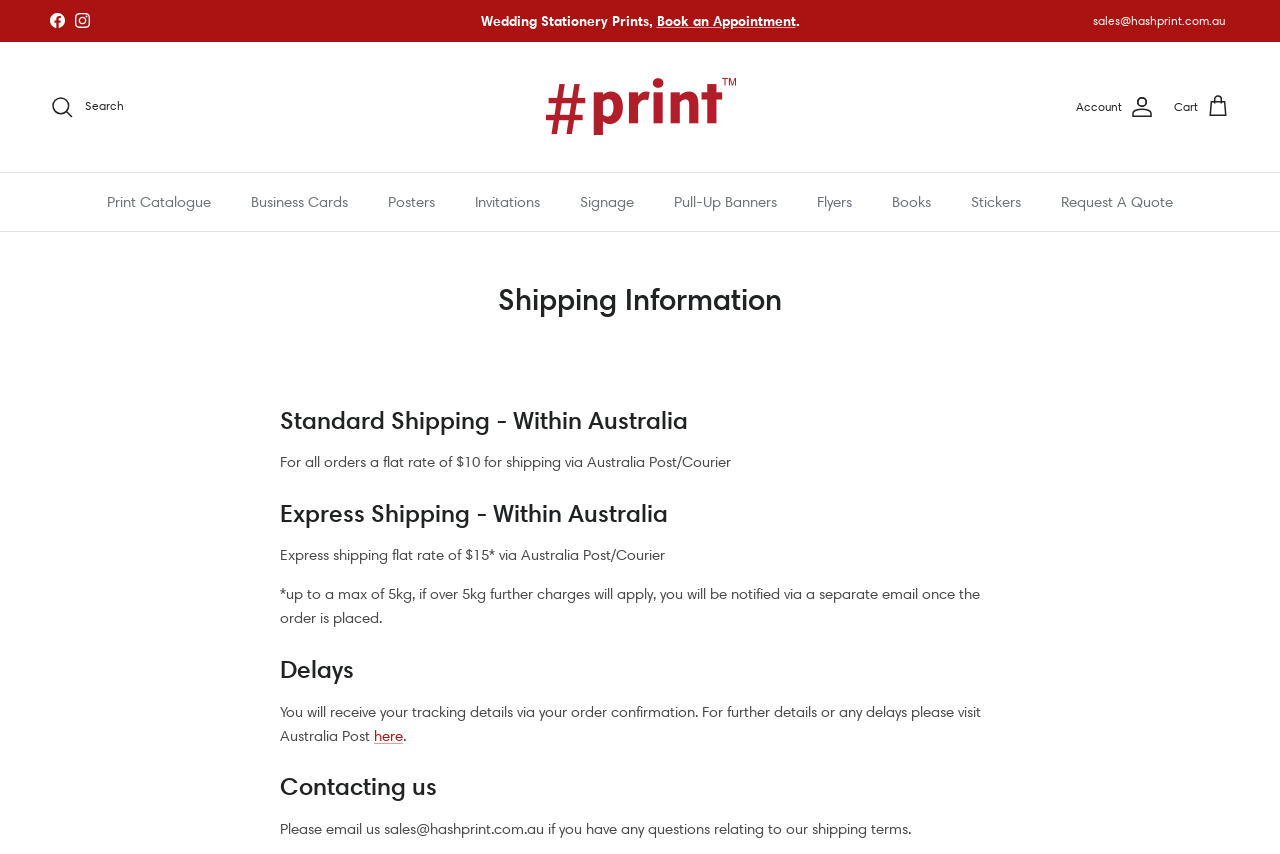Determine the bounding box for the UI element that matches this description: "title="Hash Print"".

[0.422, 0.073, 0.578, 0.178]